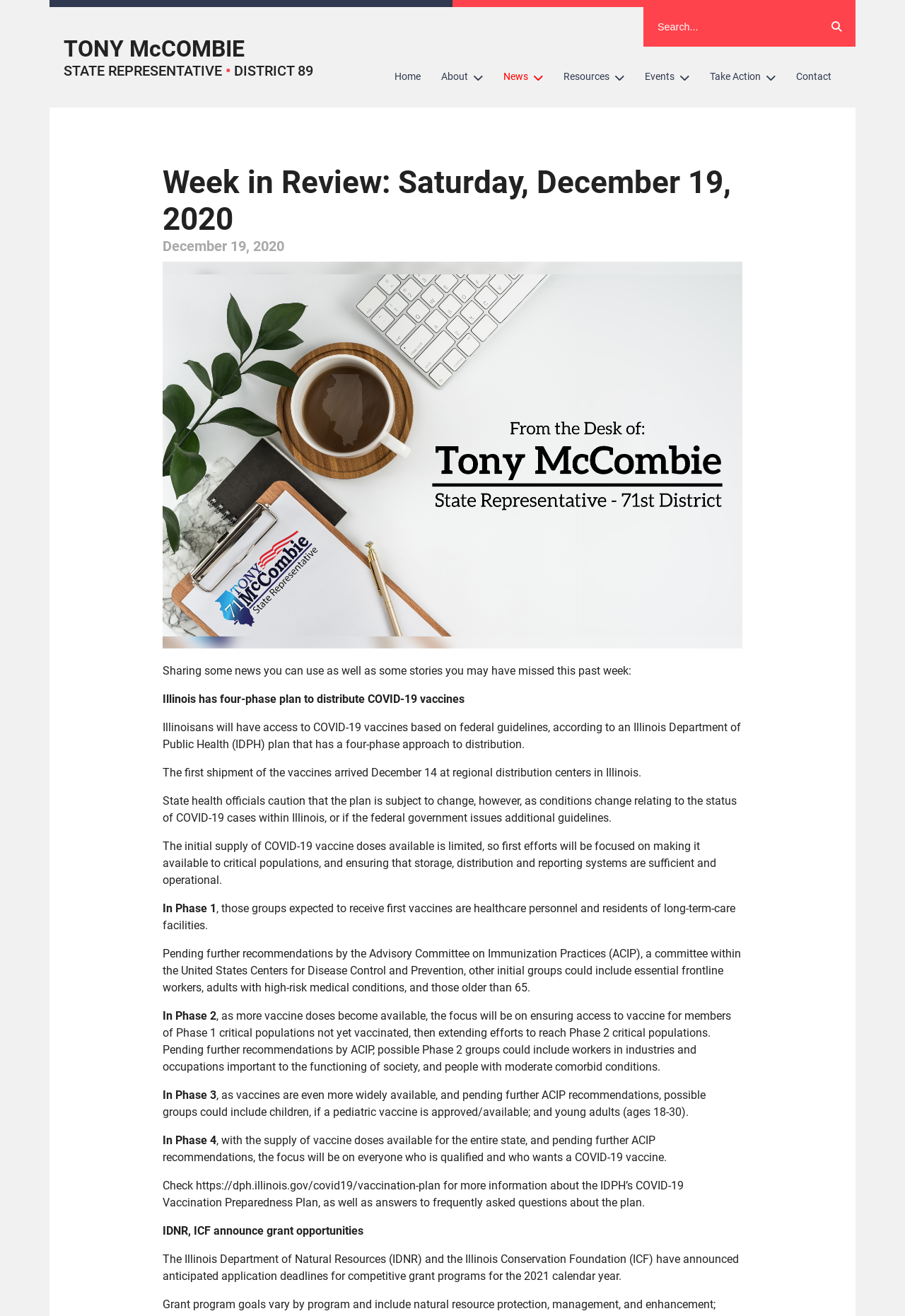What organizations have announced grant opportunities?
Using the information from the image, provide a comprehensive answer to the question.

The webpage mentions that the Illinois Department of Natural Resources (IDNR) and the Illinois Conservation Foundation (ICF) have announced grant opportunities for the 2021 calendar year.